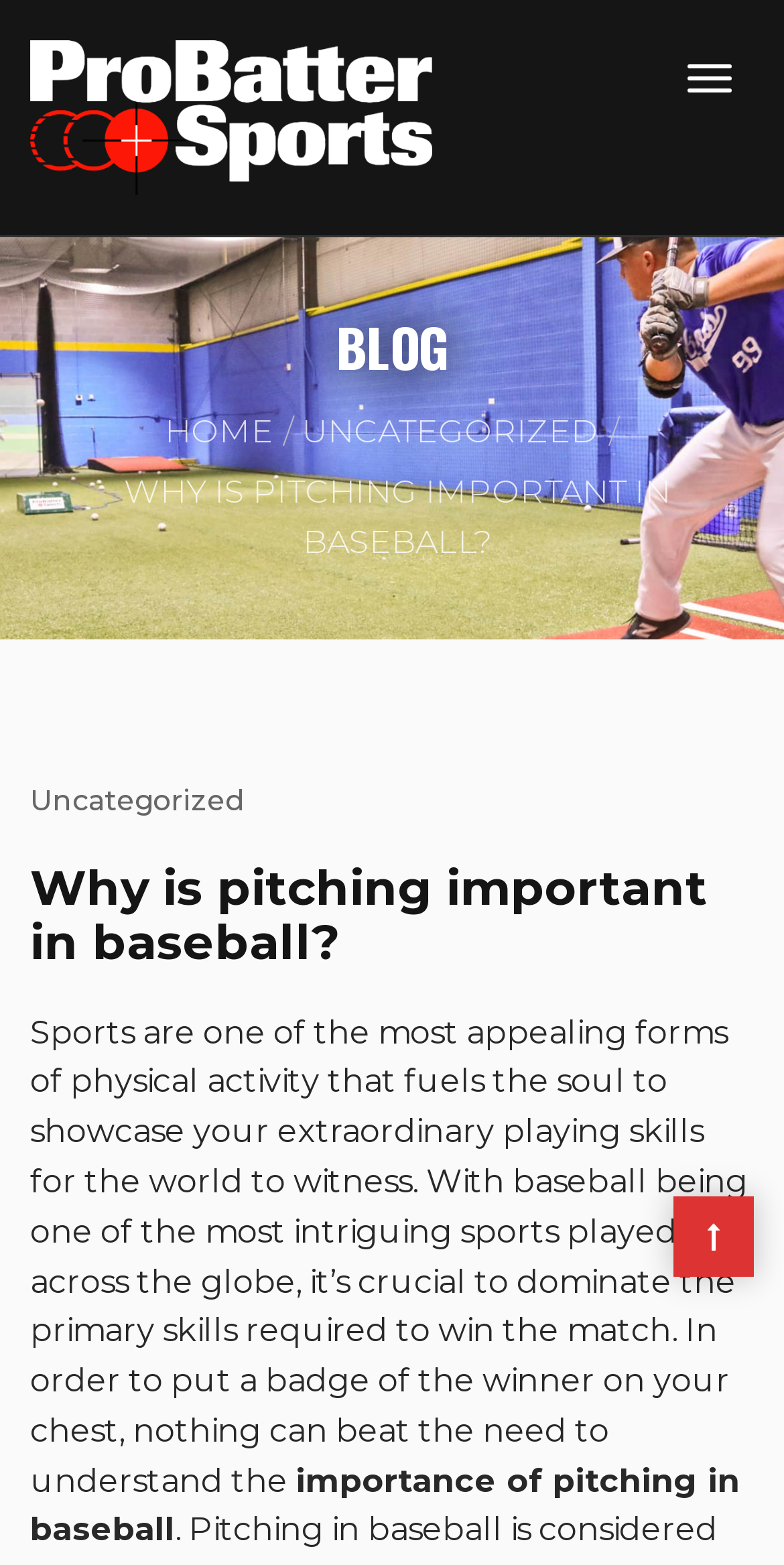How many main navigation links are there?
Using the image provided, answer with just one word or phrase.

3